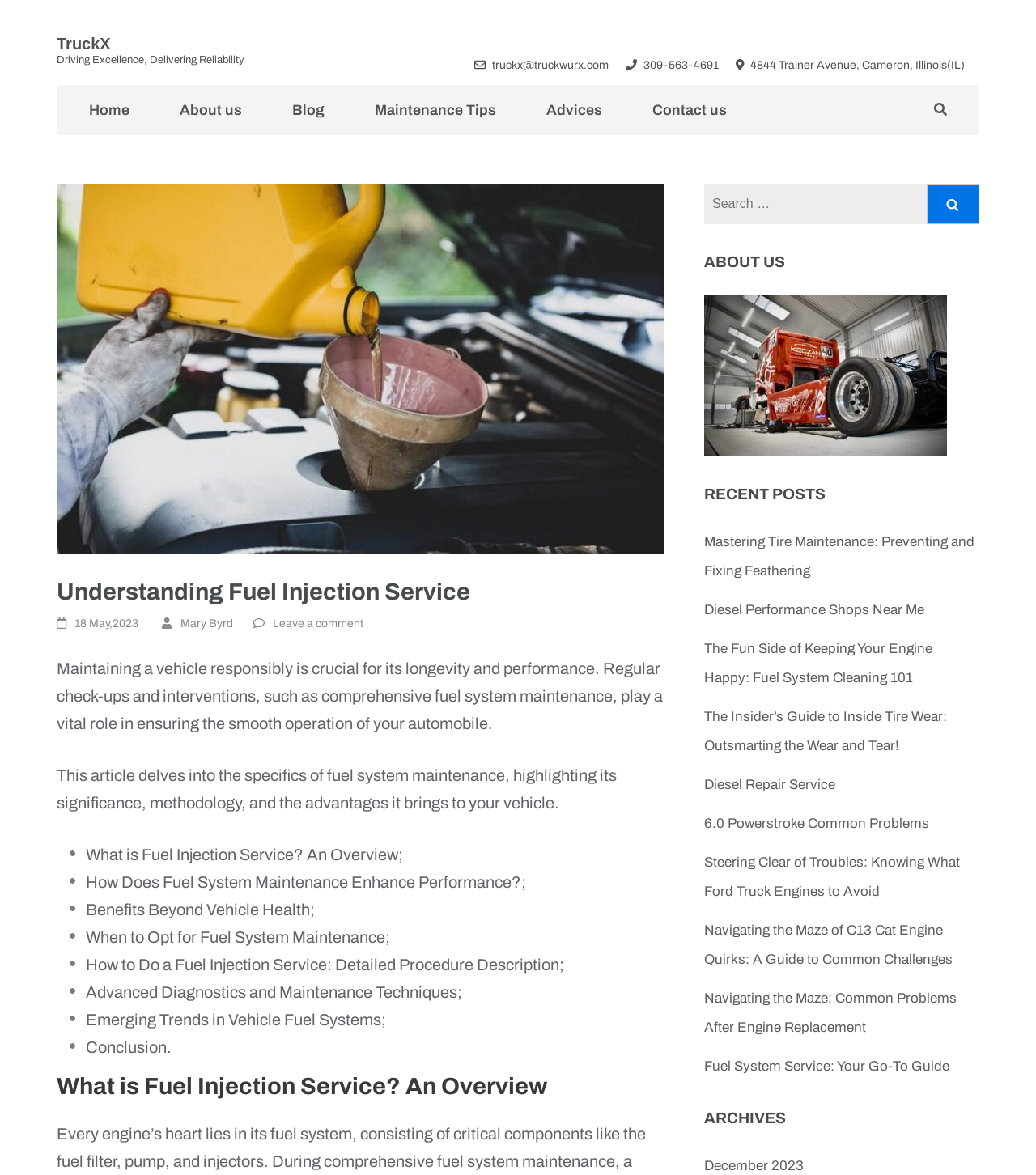Utilize the information from the image to answer the question in detail:
Who wrote the article?

The author's name is found below the heading of the article, next to the date '18 May, 2023'.